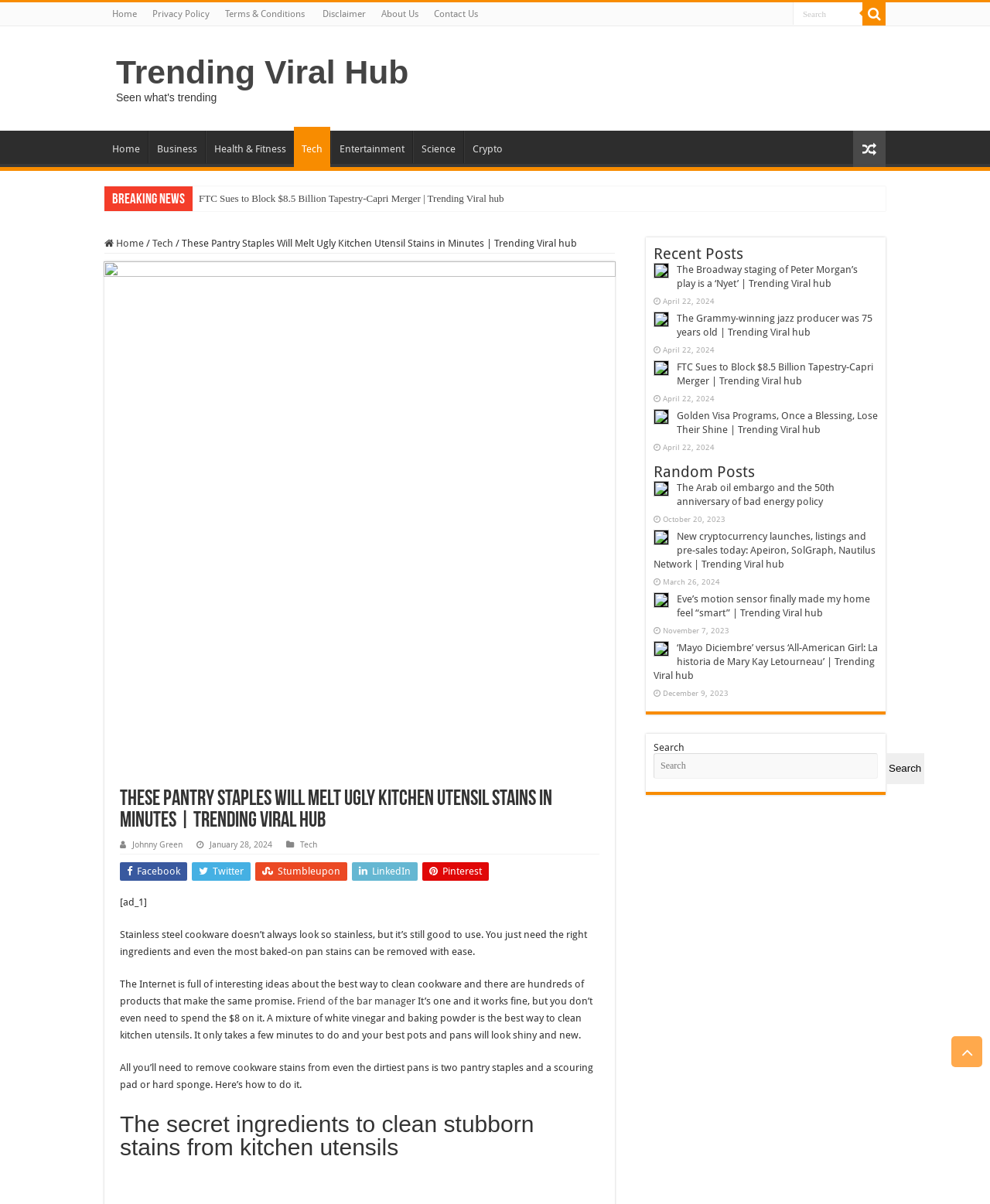How many social media links are there at the bottom of the webpage?
Based on the image, provide a one-word or brief-phrase response.

5